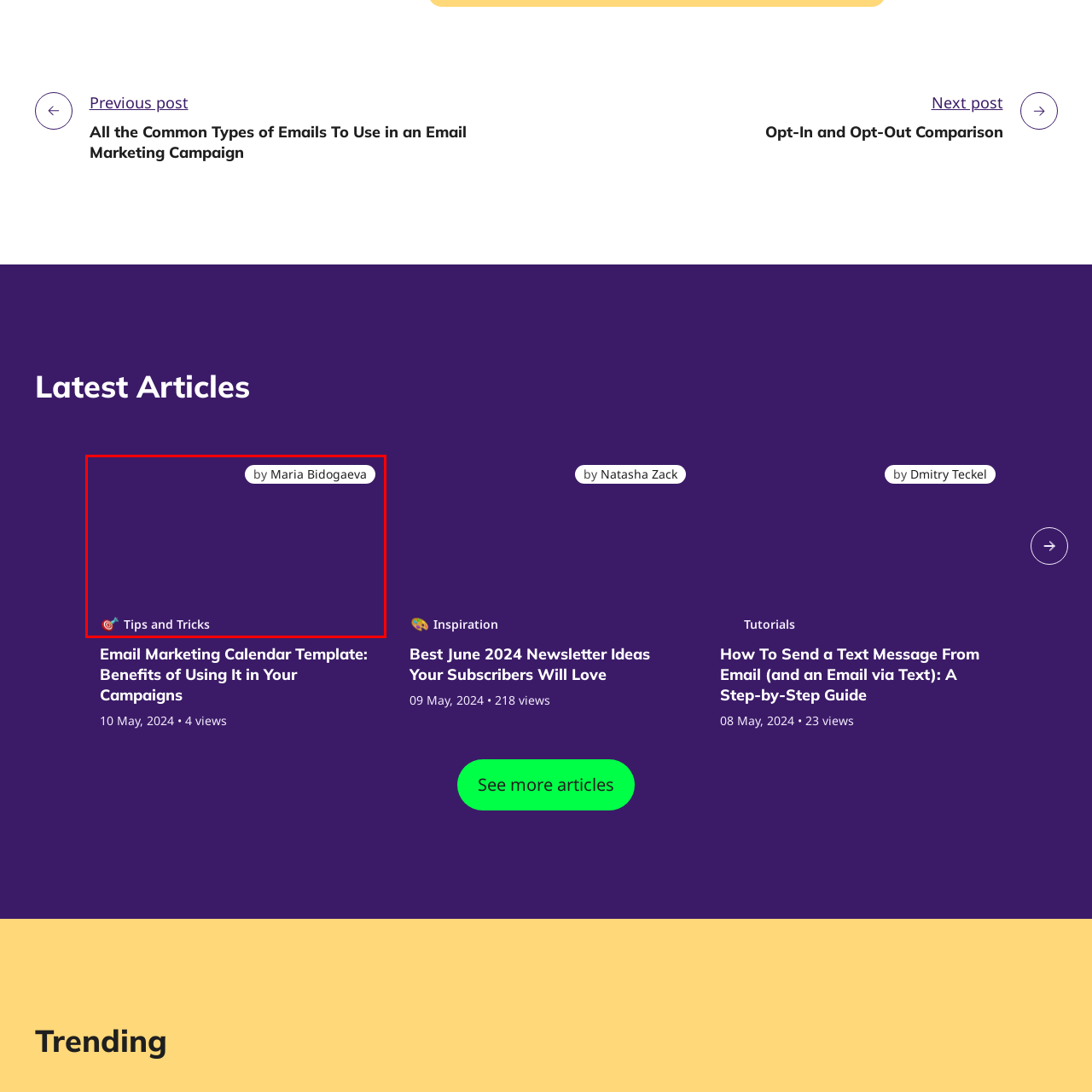What is the phrase displayed below the author's label?
Focus on the red bounded area in the image and respond to the question with a concise word or phrase.

Tips and Tricks